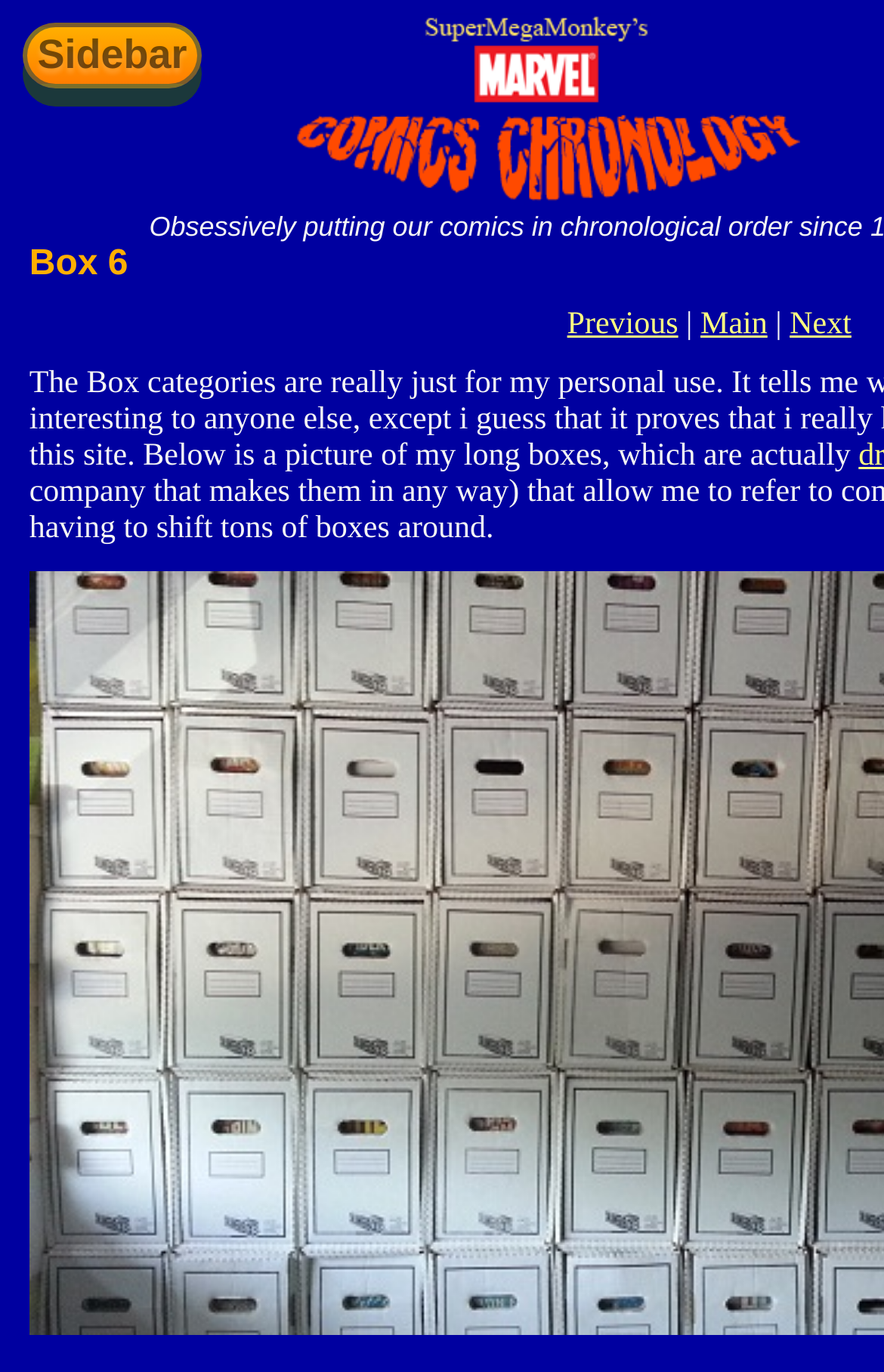Using floating point numbers between 0 and 1, provide the bounding box coordinates in the format (top-left x, top-left y, bottom-right x, bottom-right y). Locate the UI element described here: alt="Lines and Colors art blog"

None